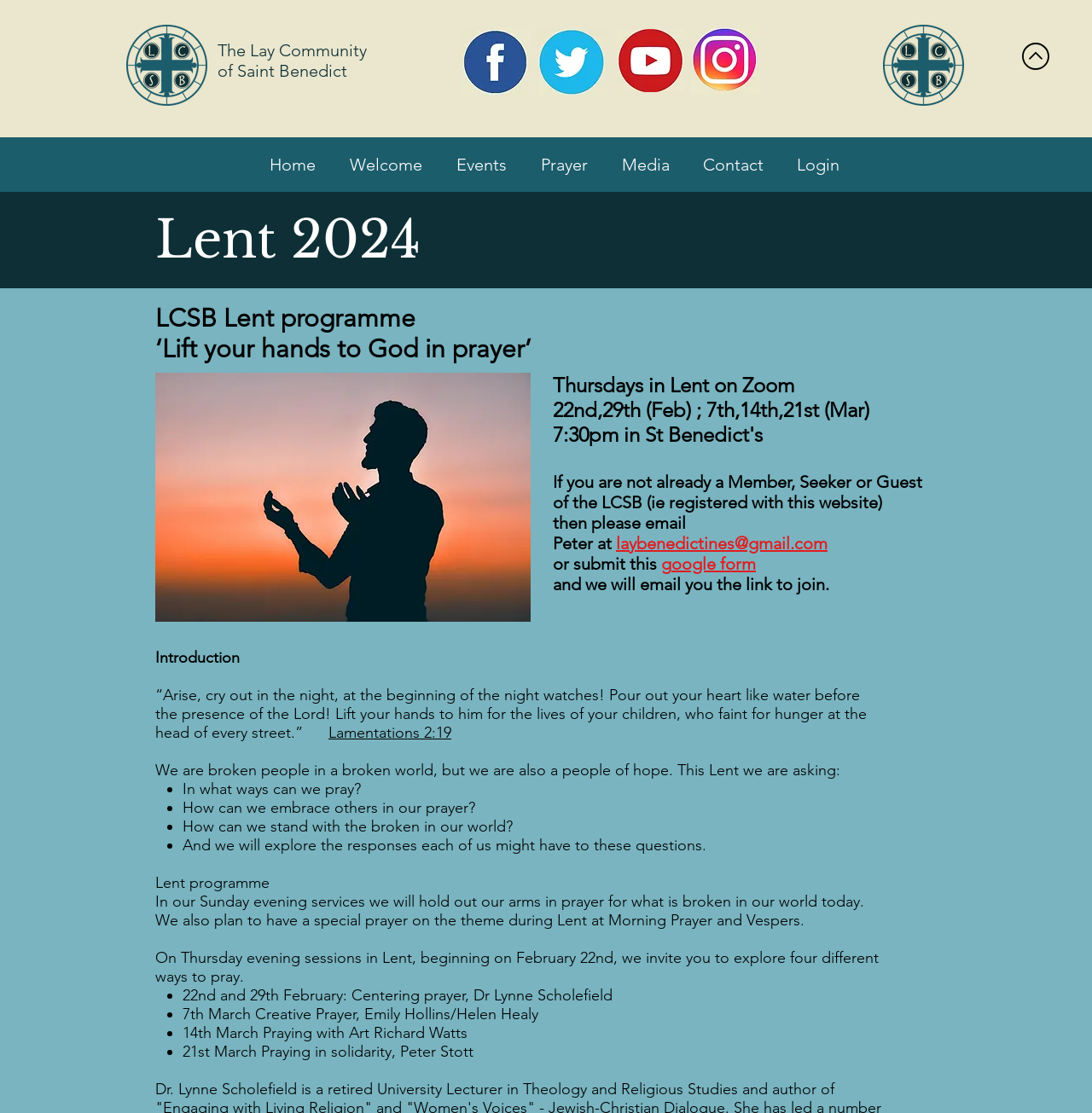Find the bounding box coordinates of the clickable region needed to perform the following instruction: "Click the Facebook link". The coordinates should be provided as four float numbers between 0 and 1, i.e., [left, top, right, bottom].

[0.422, 0.025, 0.485, 0.087]